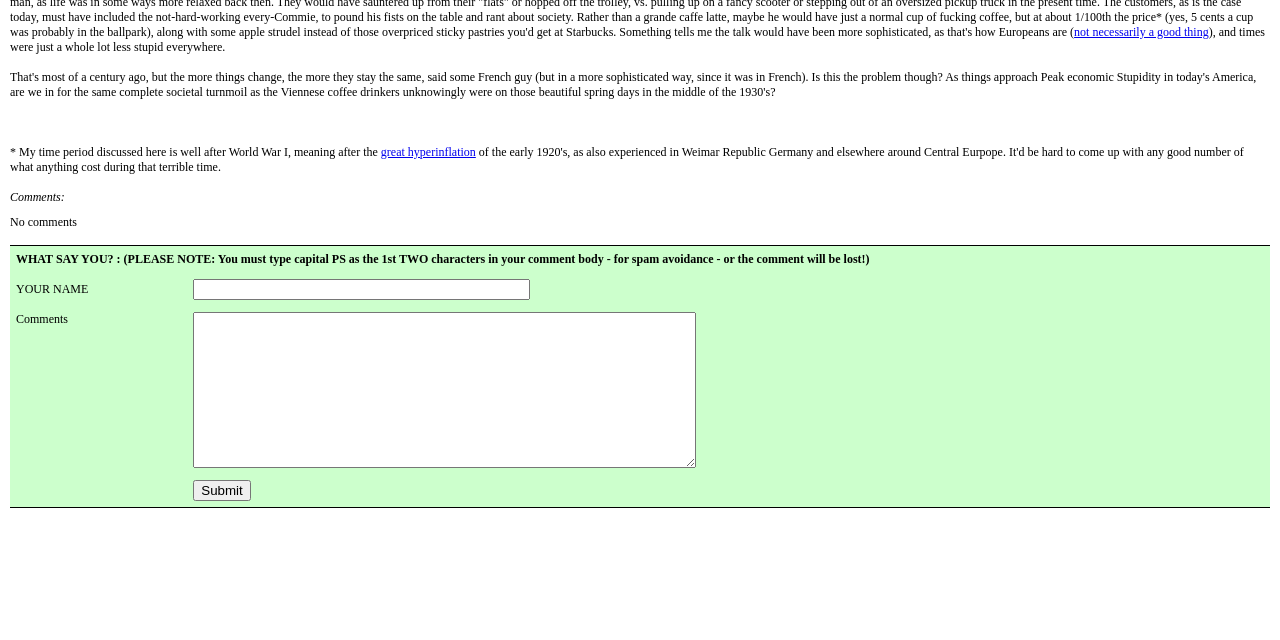Refer to the element description name="comment" and identify the corresponding bounding box in the screenshot. Format the coordinates as (top-left x, top-left y, bottom-right x, bottom-right y) with values in the range of 0 to 1.

[0.151, 0.488, 0.544, 0.731]